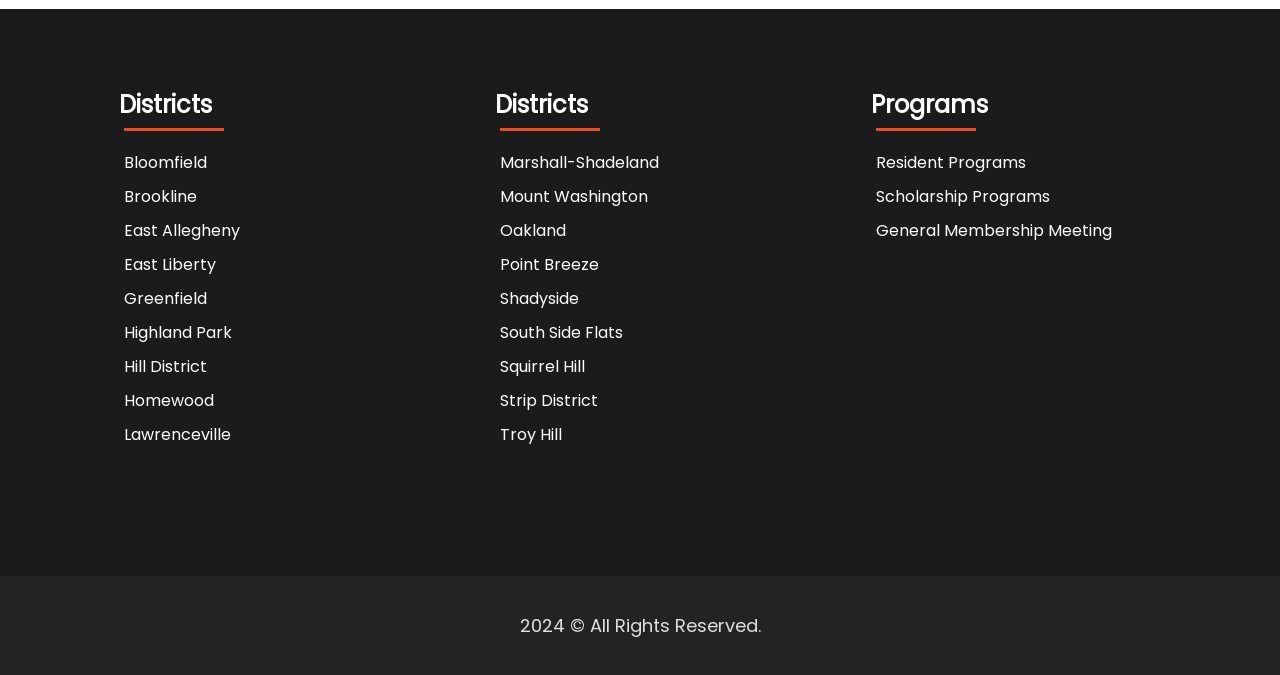Answer the question below in one word or phrase:
What is the last district listed on this webpage?

Troy Hill